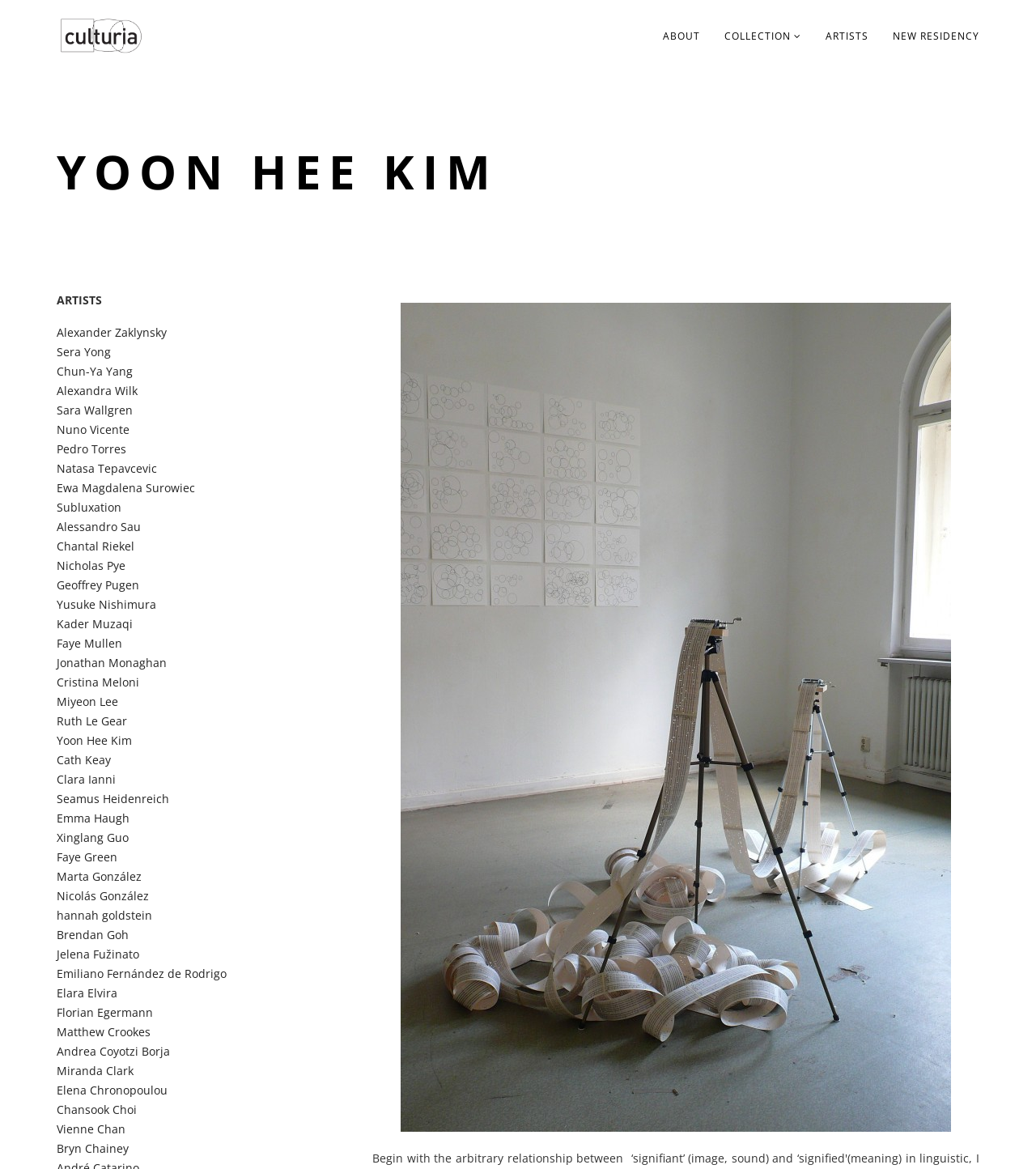Using the image as a reference, answer the following question in as much detail as possible:
Is there a link to a residency program on this webpage?

I scanned the top navigation links and found a link labeled 'NEW RESIDENCY', which suggests that there is a link to a residency program on this webpage.